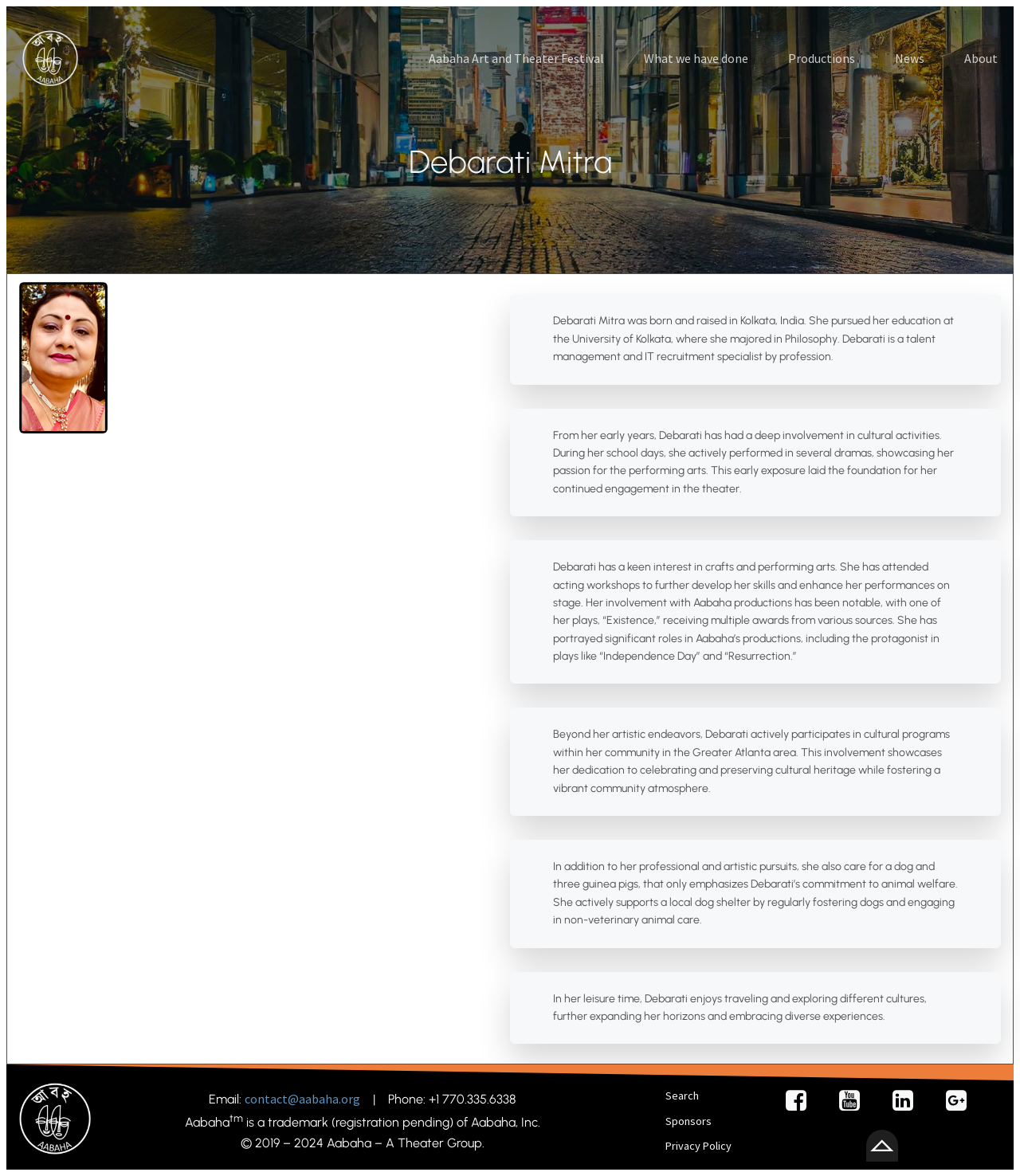Provide your answer in one word or a succinct phrase for the question: 
What is Debarati Mitra's profession?

Talent management and IT recruitment specialist